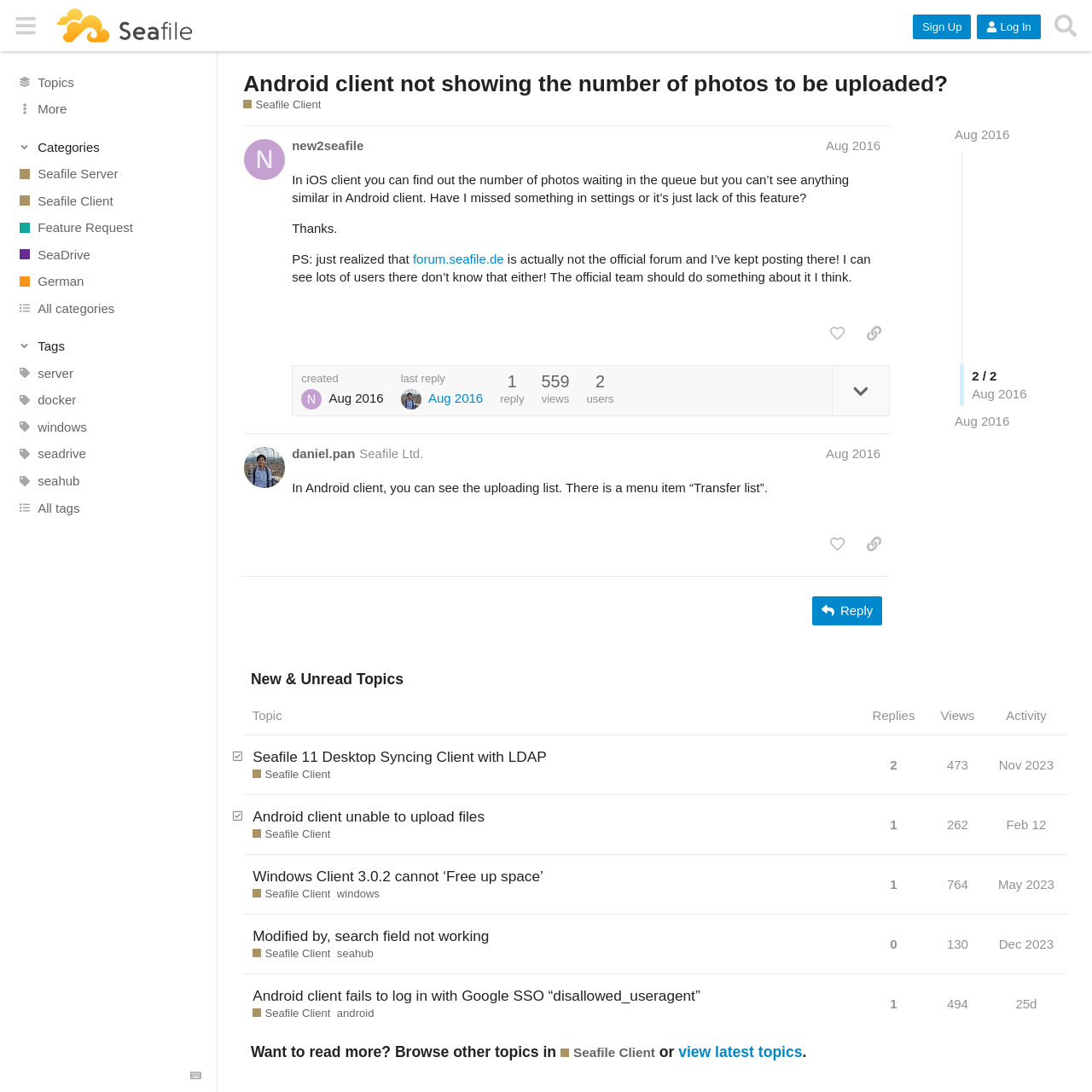Please identify the bounding box coordinates of the element's region that should be clicked to execute the following instruction: "View the 'Transfer list' in Android client". The bounding box coordinates must be four float numbers between 0 and 1, i.e., [left, top, right, bottom].

[0.267, 0.44, 0.703, 0.453]